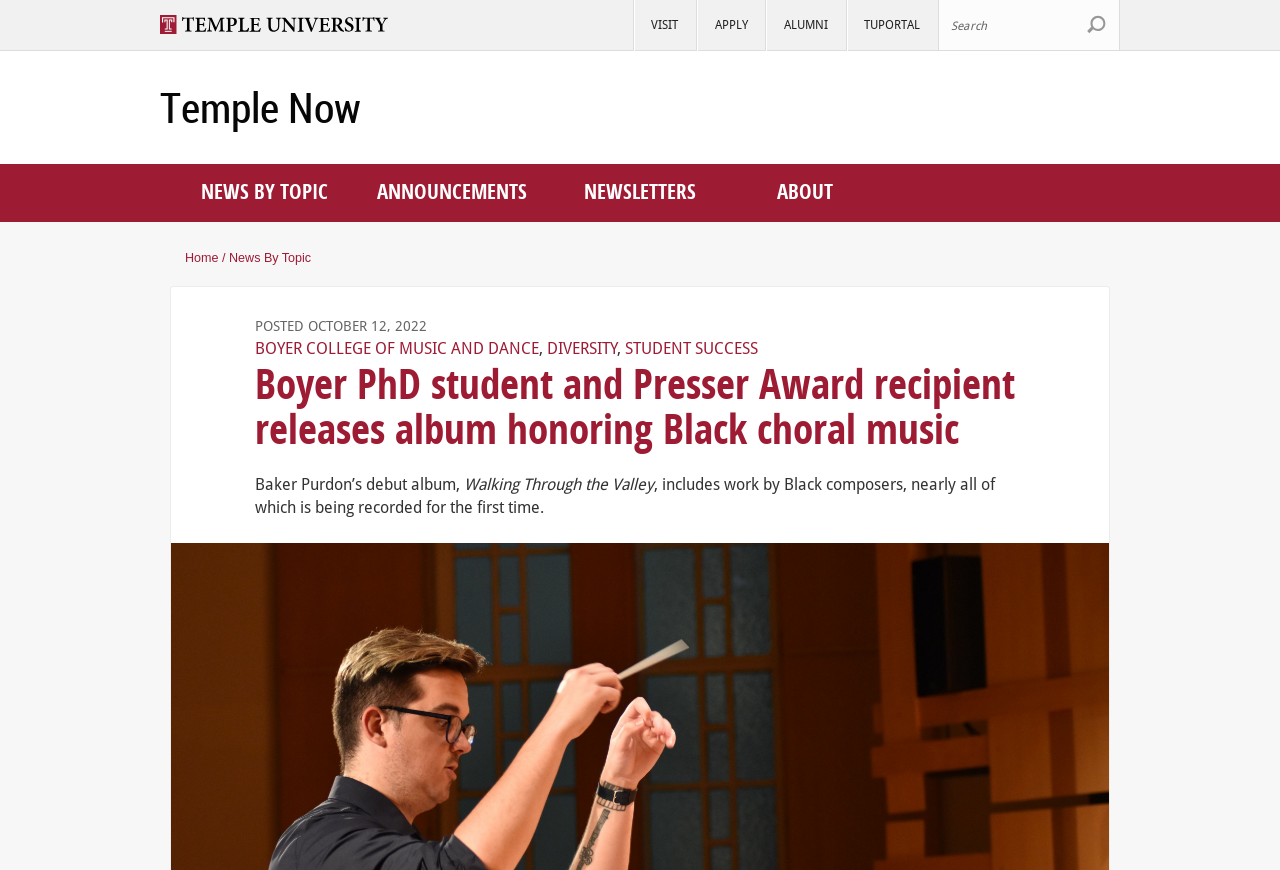Answer the following query concisely with a single word or phrase:
What is the name of the PhD student who released an album?

Baker Purdon